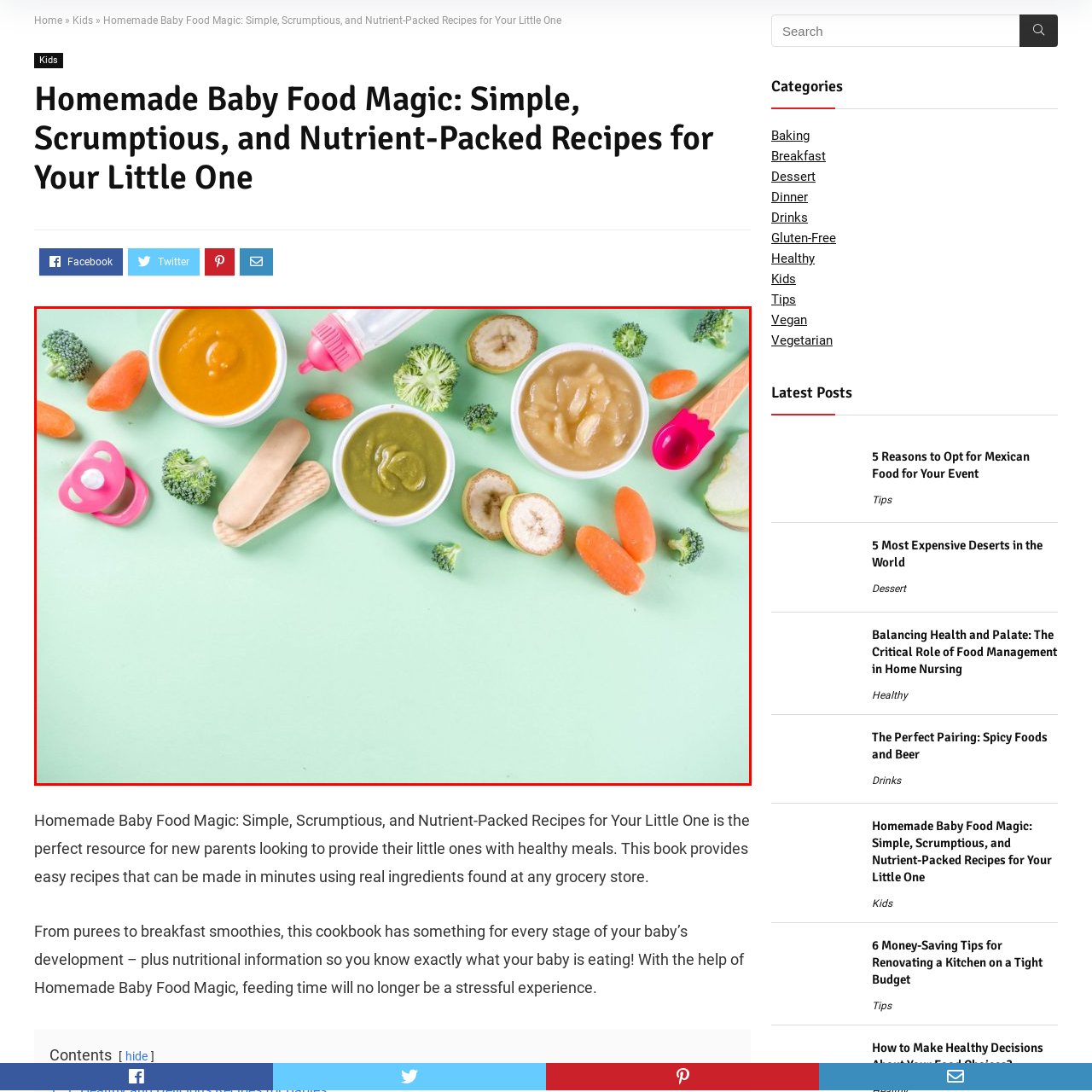Elaborate on the visual details of the image contained within the red boundary.

The image showcases a delightful assortment of homemade baby food, perfect for new parents looking to provide nutritious meals for their little ones. In the center, there are three small bowls filled with vibrant purees: a bright orange puree, likely made from carrots or sweet potatoes, a green puree possibly consisting of spinach or peas, and a creamy apple sauce in a third bowl. Surrounding these bowls are fresh baby-friendly ingredients, including broccoli florets, sliced bananas, and small carrot pieces, all arranged artfully on a soft mint green background. Additionally, a playful baby food dispenser and a pink scoop shaped like an ice cream cone are included in the composition, emphasizing the fun and creativity of preparing homemade baby food. This image beautifully illustrates the theme of "Homemade Baby Food Magic," highlighting quick and wholesome recipes designed to make feeding time enjoyable and nutritious for babies.